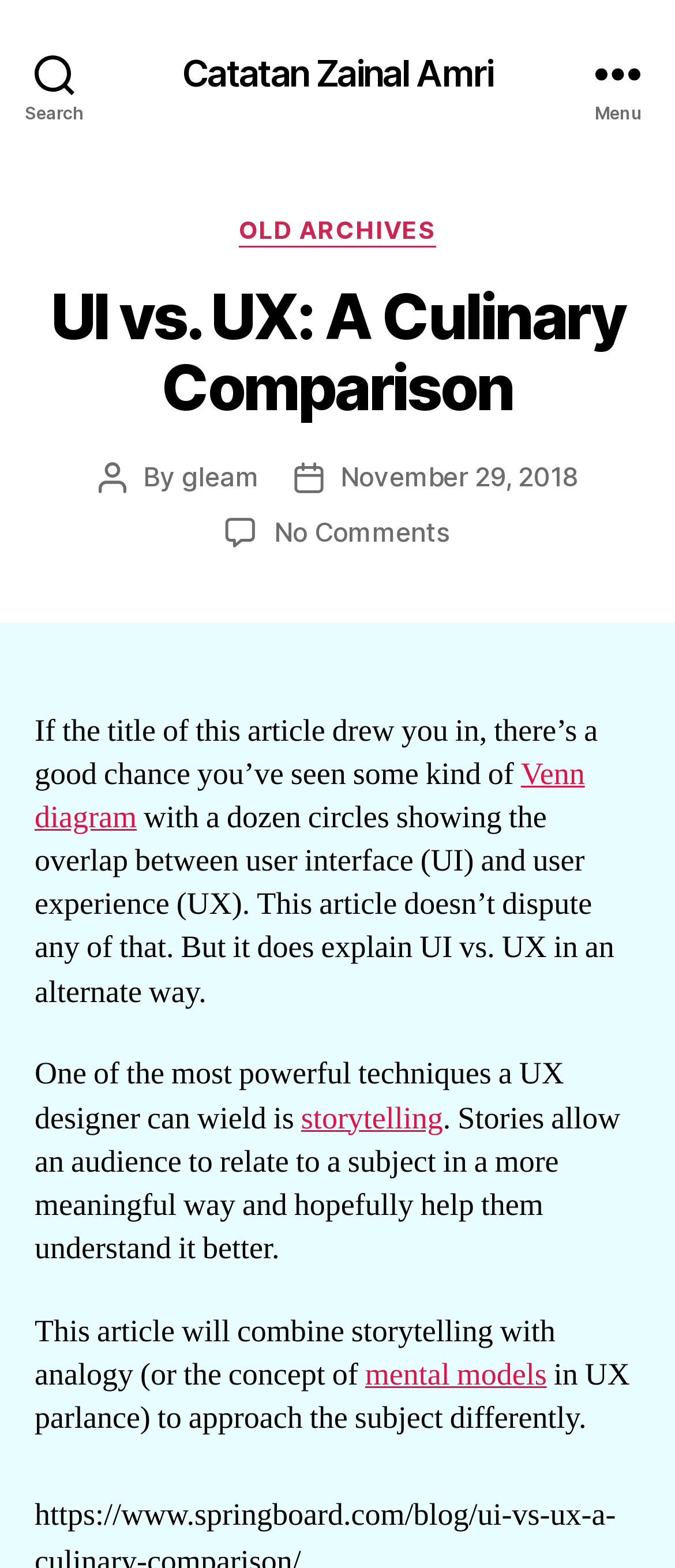Generate a thorough description of the webpage.

The webpage is an article titled "UI vs. UX: A Culinary Comparison" by author "gleam" posted on November 29, 2018. At the top, there are two buttons, "Search" and "Menu", positioned on the left and right sides, respectively. Below the buttons, there is a header section with a link to the author's profile, "Catatan Zainal Amri", and a menu dropdown with categories, including "OLD ARCHIVES".

The main content of the article is divided into several sections. The first section introduces the topic, mentioning Venn diagrams and the overlap between user interface (UI) and user experience (UX). The text is positioned in the top-left area of the page.

The article then explains the concept of UI vs. UX in an alternate way, using storytelling and analogy. The text is divided into several paragraphs, with links to relevant terms such as "storytelling" and "mental models". The paragraphs are positioned below each other, with the text flowing from top to bottom.

There are no images on the page, but the text is well-structured and easy to follow. The author's name and post date are displayed below the article title, along with a link to comments, which indicates that there are no comments on the article.